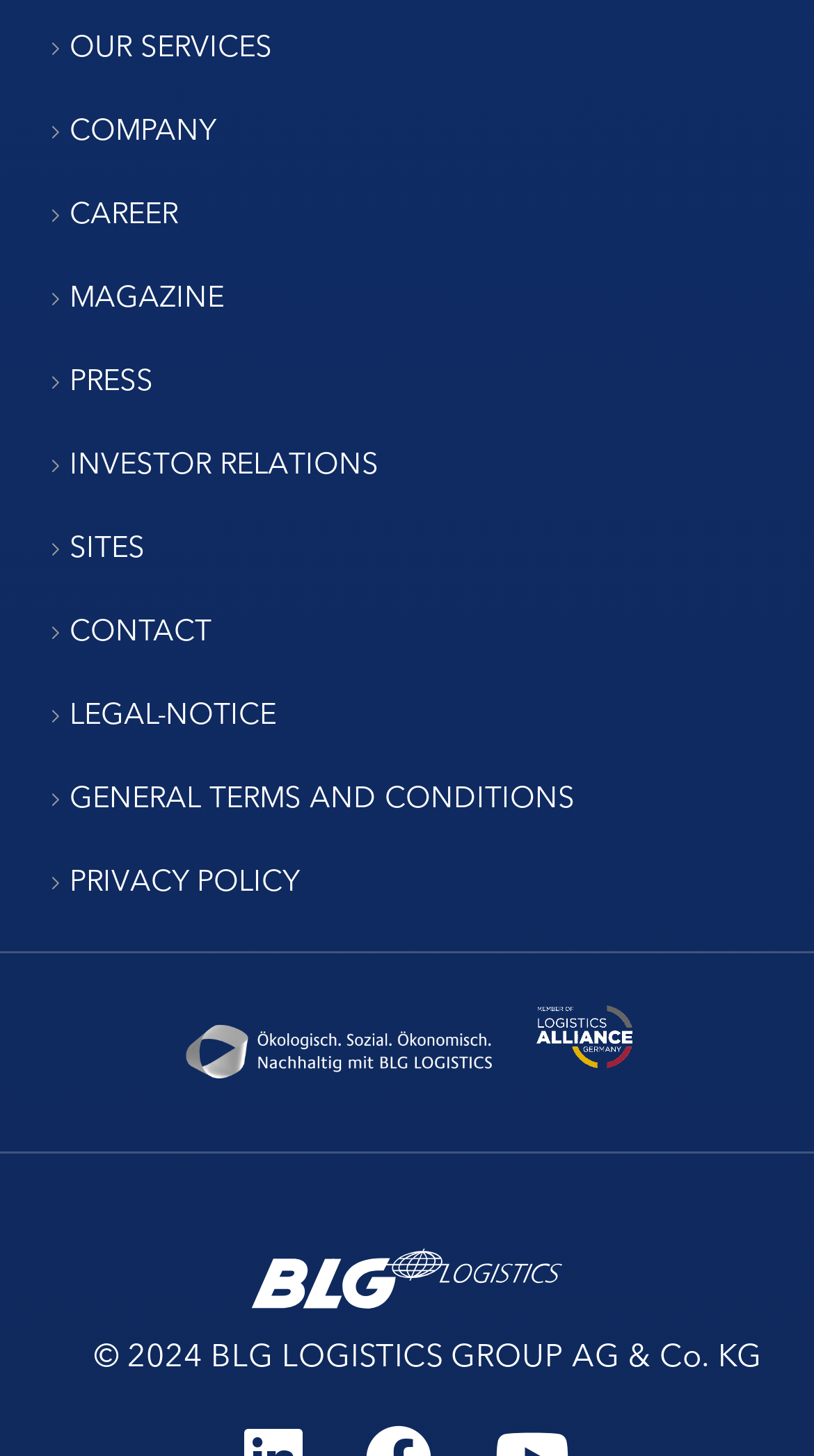Identify the bounding box for the given UI element using the description provided. Coordinates should be in the format (top-left x, top-left y, bottom-right x, bottom-right y) and must be between 0 and 1. Here is the description: General terms and conditions

[0.085, 0.532, 0.706, 0.561]